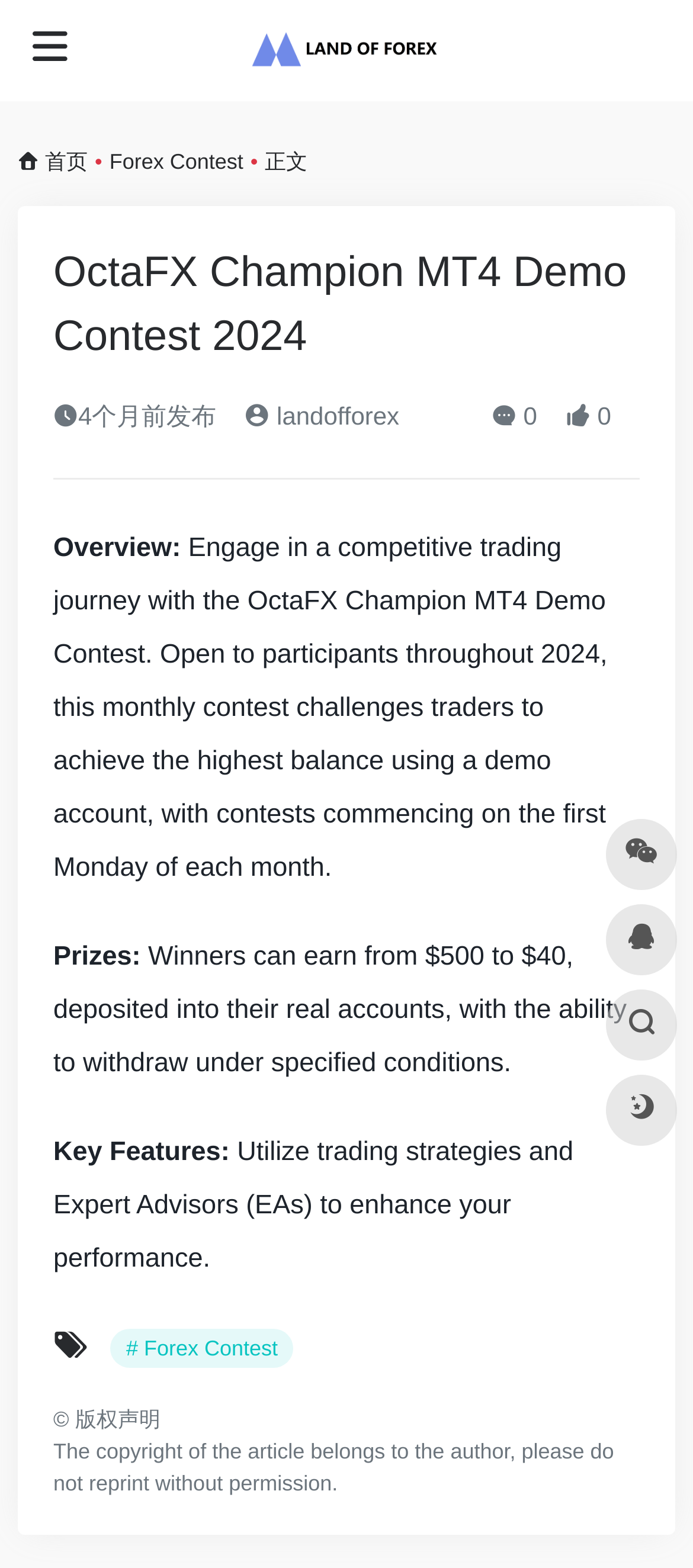What is the name of the contest?
Please respond to the question with a detailed and thorough explanation.

I found the answer by looking at the heading element with the text 'OctaFX Champion MT4 Demo Contest 2024' which is likely to be the name of the contest.